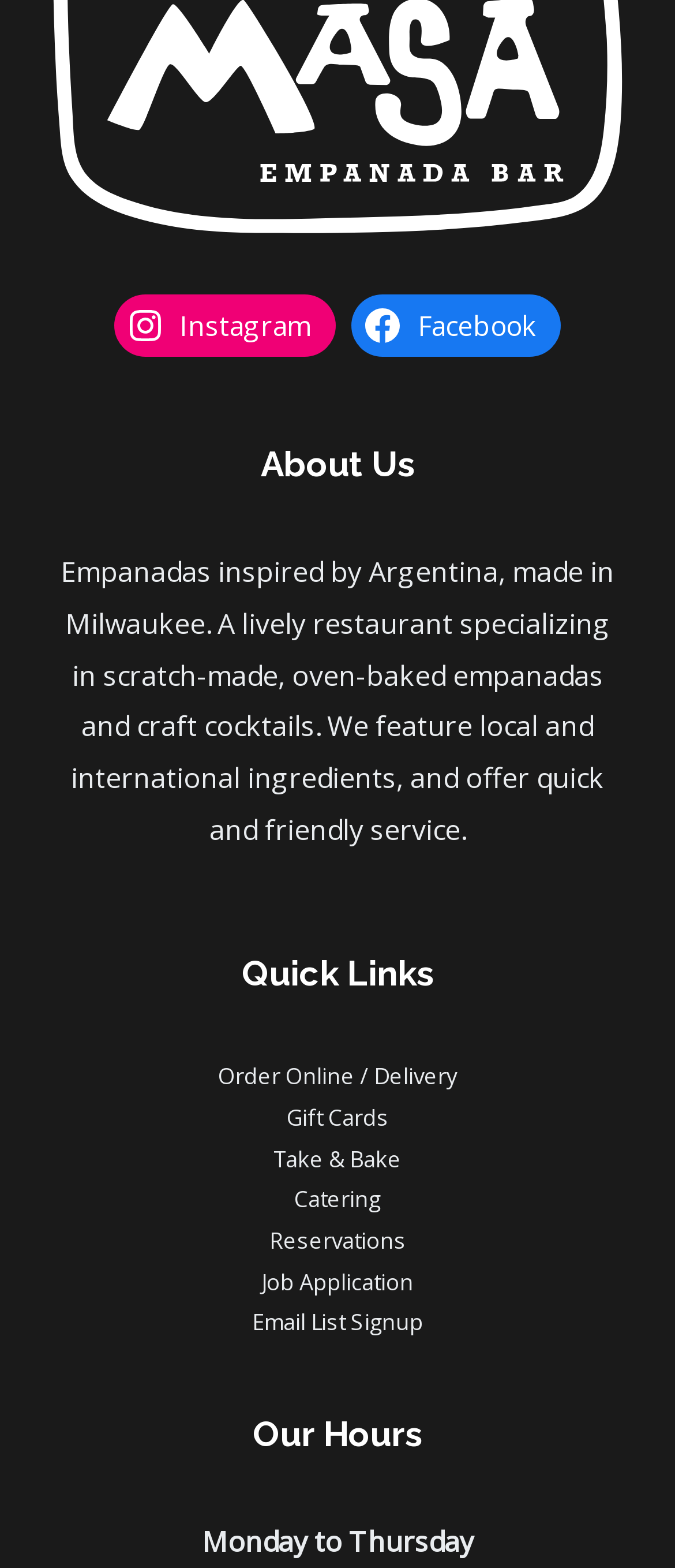What is the tone of the restaurant's description?
Examine the image and give a concise answer in one word or a short phrase.

lively